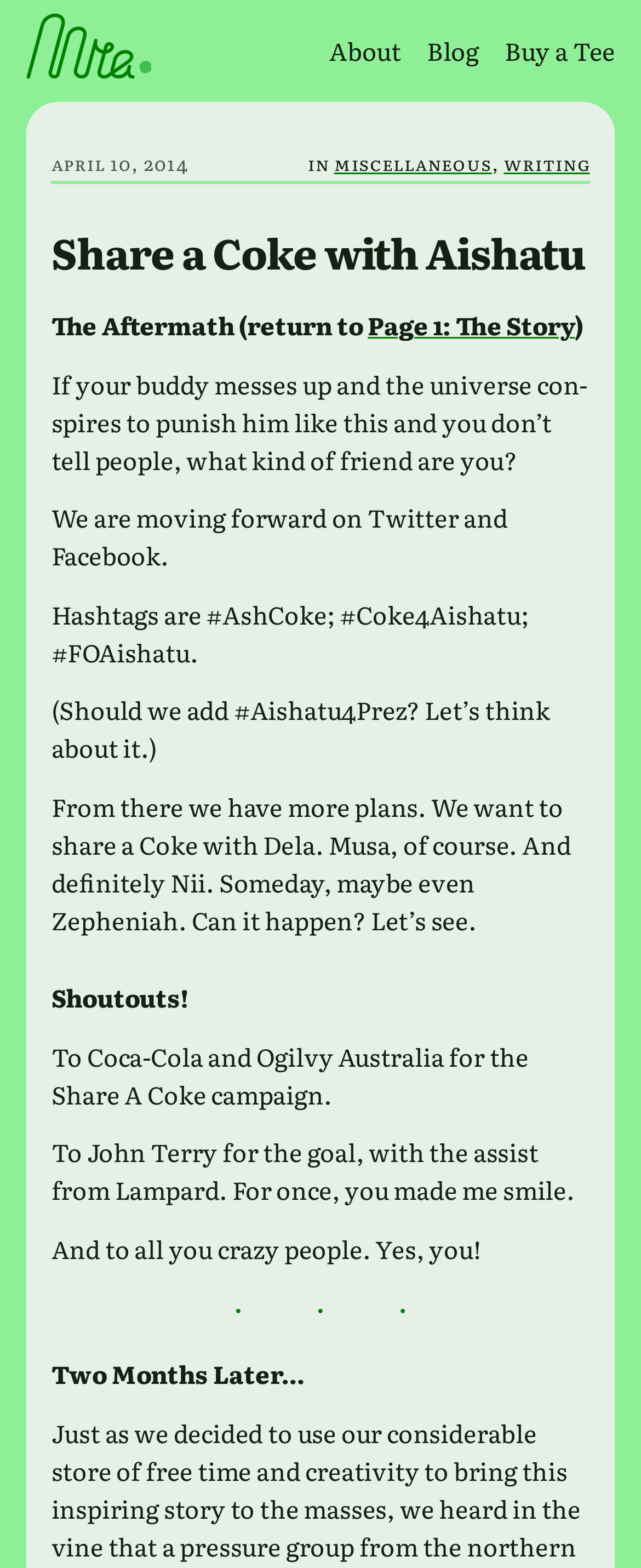Provide a comprehensive description of the webpage.

The webpage is about sharing a Coke with Aishatu, with a focus on a story and its aftermath. At the top left, there is a small image and a link. Below this, there is a navigation menu with links to "About", "Blog", "Buy a Tee", and other sections. 

To the right of the navigation menu, there is a timestamp indicating the date "April 10, 2014". Below this, there are links to "Miscellaneous" and "Writing" categories. 

The main content of the webpage is divided into sections. The first section has a heading "Share a Coke with Aishatu" and is followed by a paragraph of text discussing the importance of telling people when a friend makes a mistake. 

The next section has a heading "The Aftermath" and contains a link to "Page 1: The Story". This is followed by several paragraphs of text discussing plans to share a Coke with other individuals, including Dela, Musa, Nii, and Zepheniah. 

Further down, there is a section with a heading "Shoutouts!" which expresses gratitude to Coca-Cola, Ogilvy Australia, John Terry, and others. 

Finally, there is a separator line, followed by a heading "Two Months Later…" which appears to be the start of a new section or story.